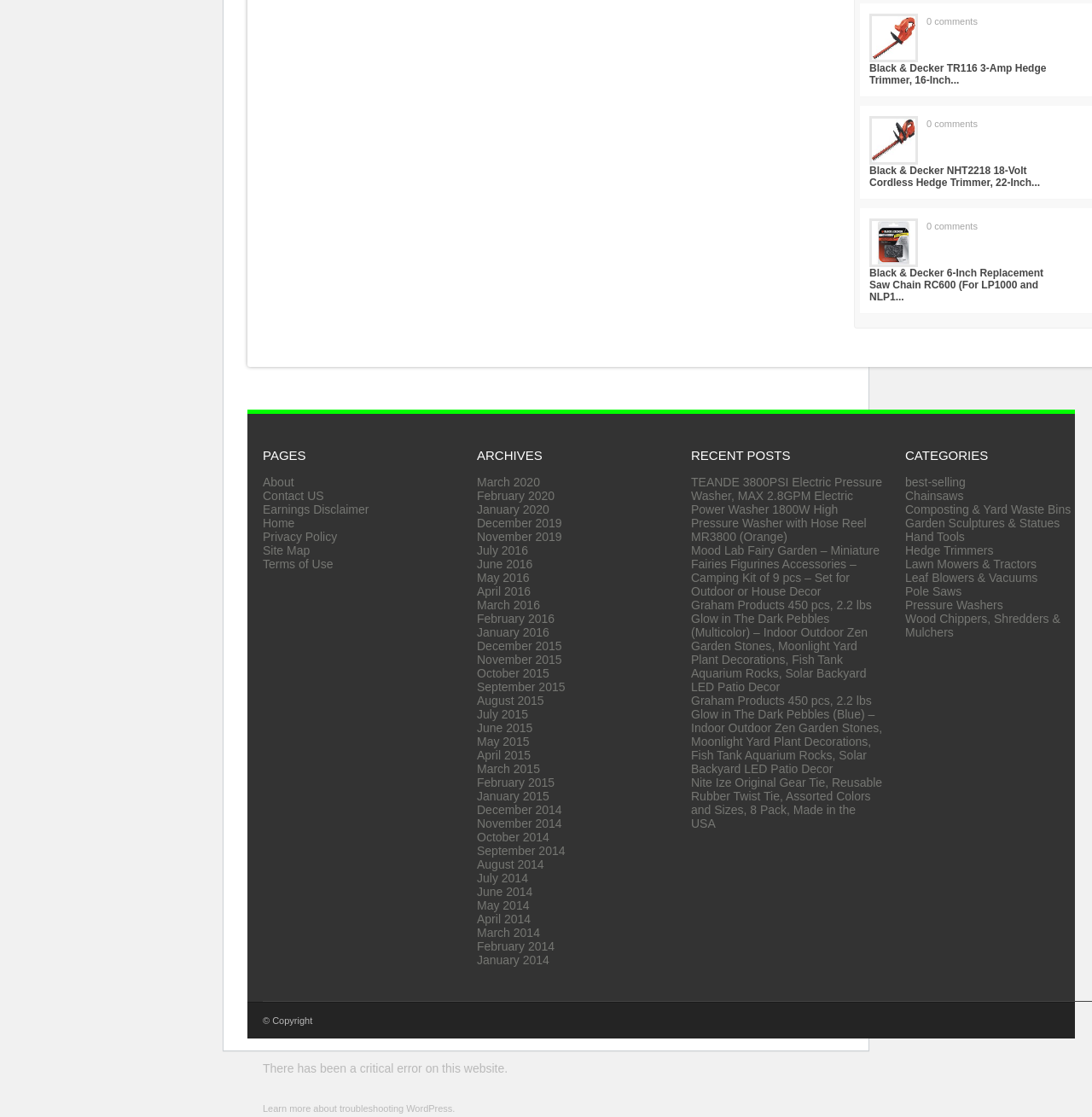Please identify the bounding box coordinates of the region to click in order to complete the given instruction: "Go to HOME page". The coordinates should be four float numbers between 0 and 1, i.e., [left, top, right, bottom].

None